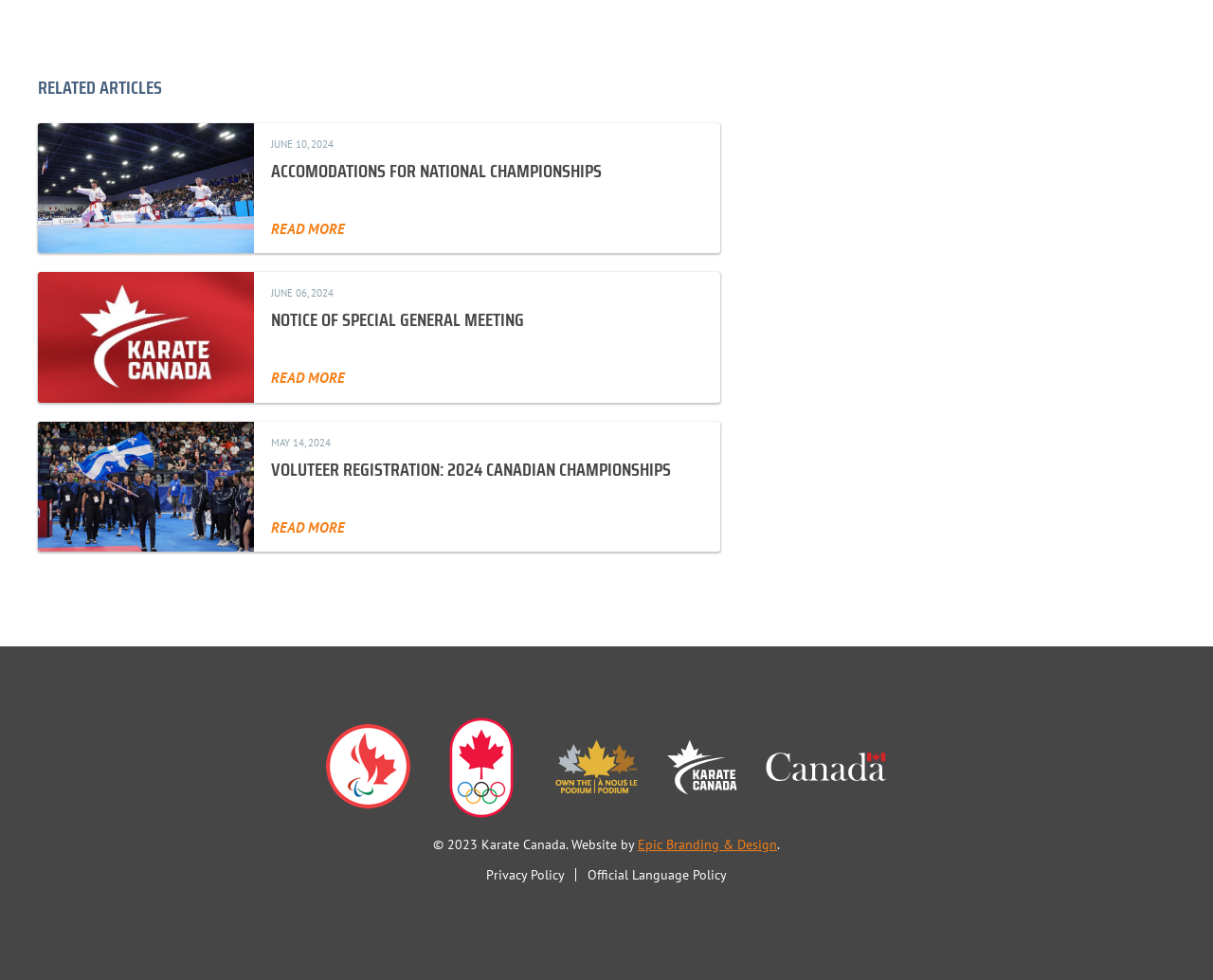Locate the bounding box coordinates of the clickable element to fulfill the following instruction: "Read more about ACCOMODATIONS FOR NATIONAL CHAMPIONSHIPS". Provide the coordinates as four float numbers between 0 and 1 in the format [left, top, right, bottom].

[0.223, 0.159, 0.496, 0.19]